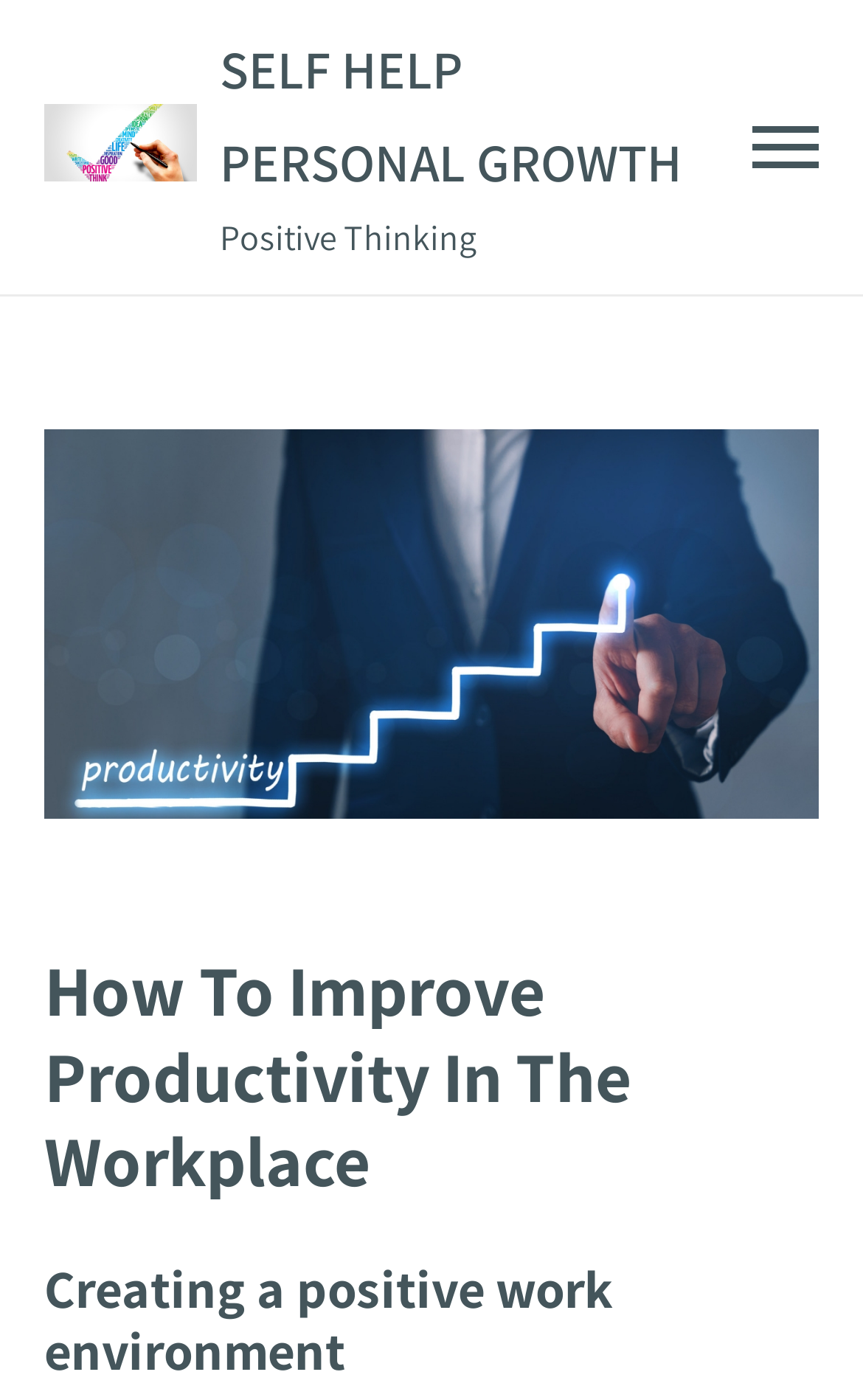How many headings are present on the webpage?
Based on the image, give a concise answer in the form of a single word or short phrase.

2